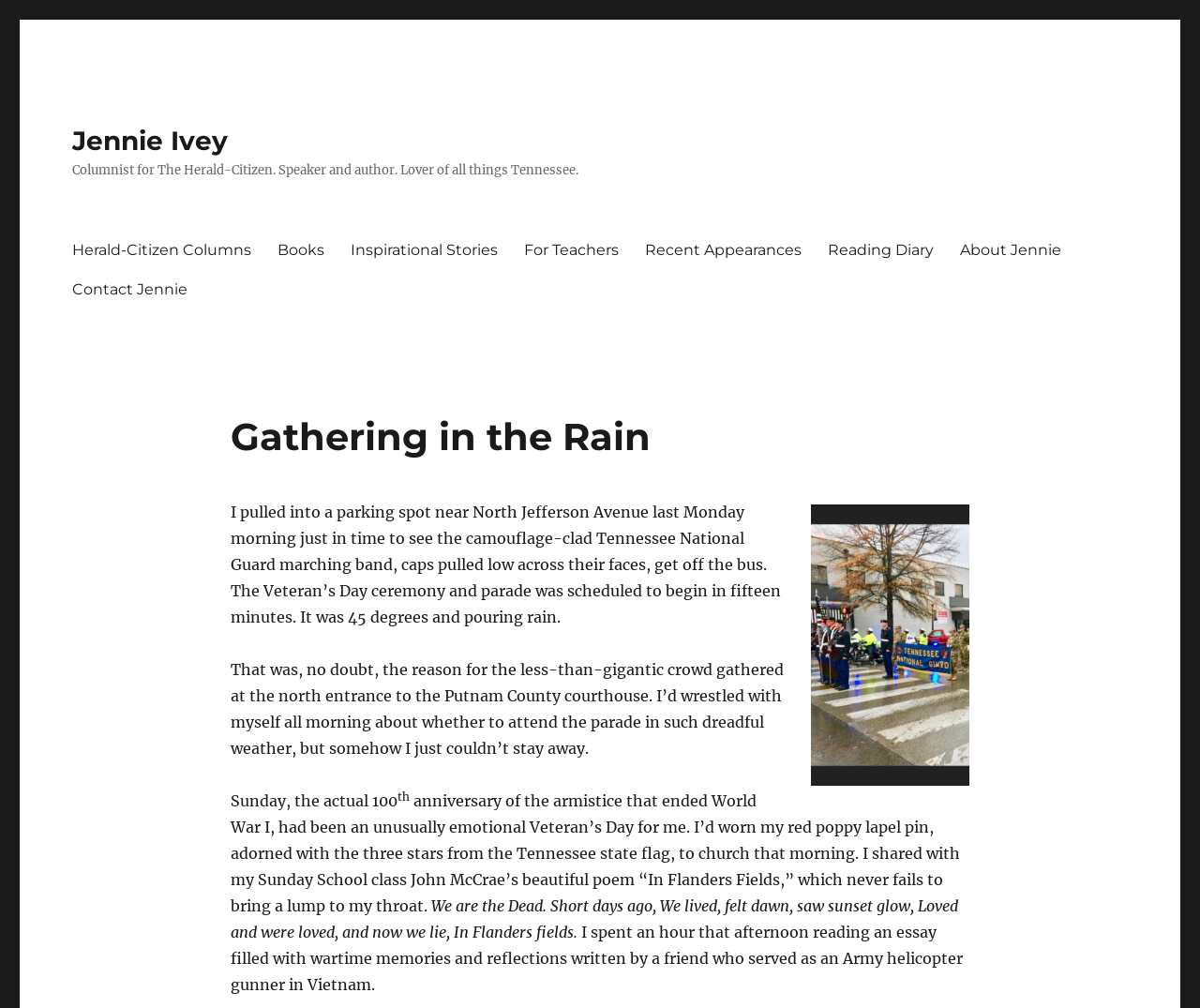Please locate the bounding box coordinates of the region I need to click to follow this instruction: "Contact Jennie".

[0.049, 0.267, 0.167, 0.306]